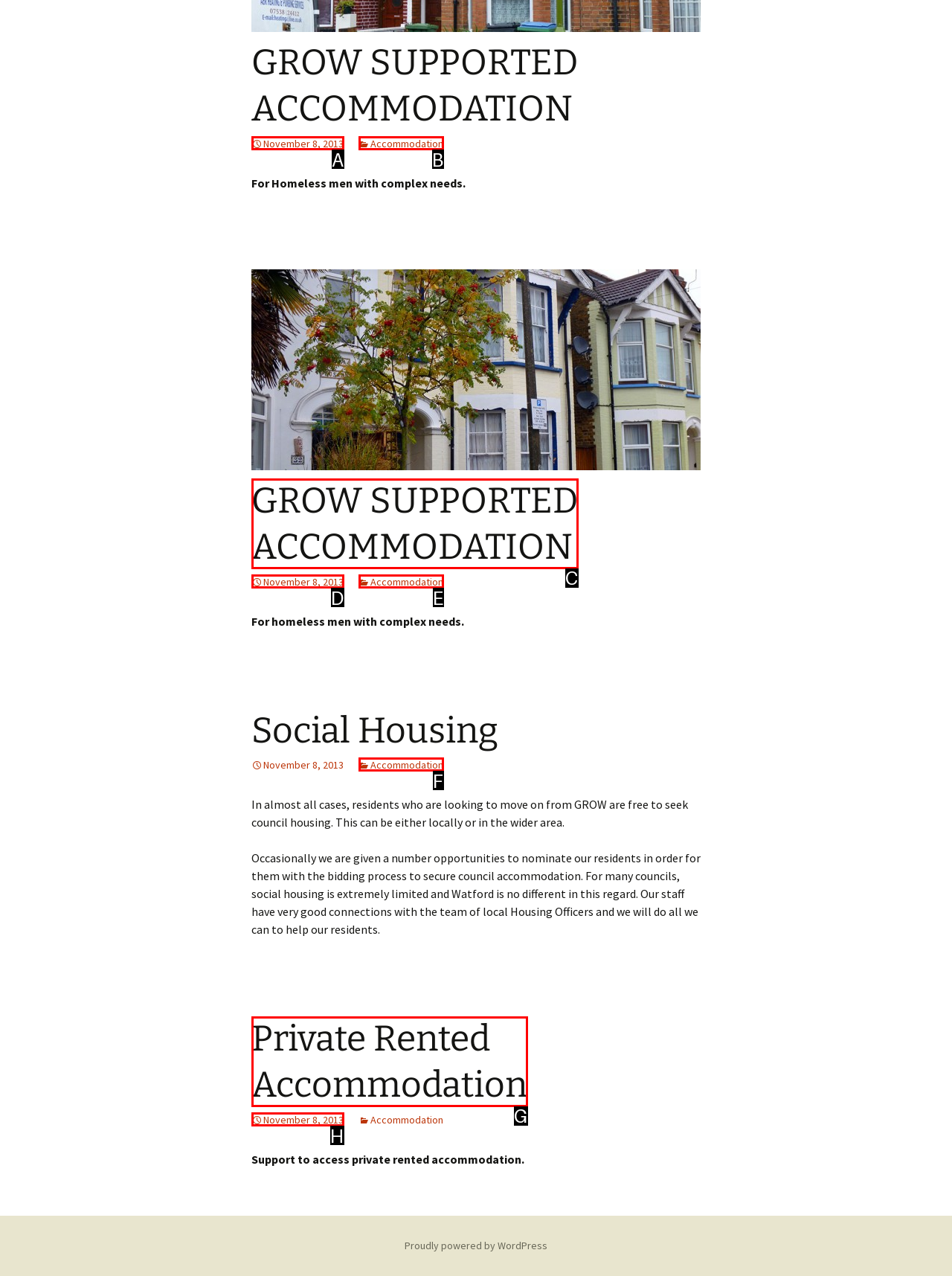Tell me which one HTML element best matches the description: Private Rented Accommodation Answer with the option's letter from the given choices directly.

G